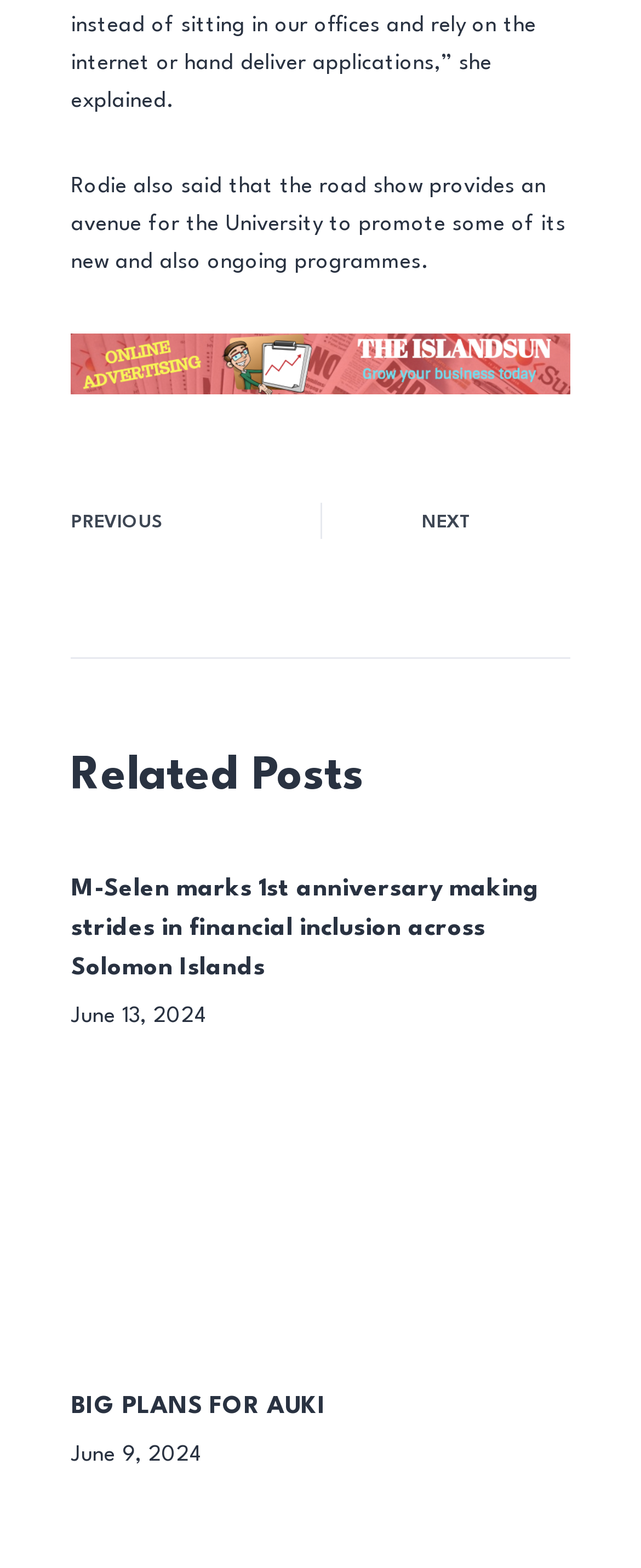Based on the description "BIG PLANS FOR AUKI", find the bounding box of the specified UI element.

[0.111, 0.89, 0.509, 0.906]